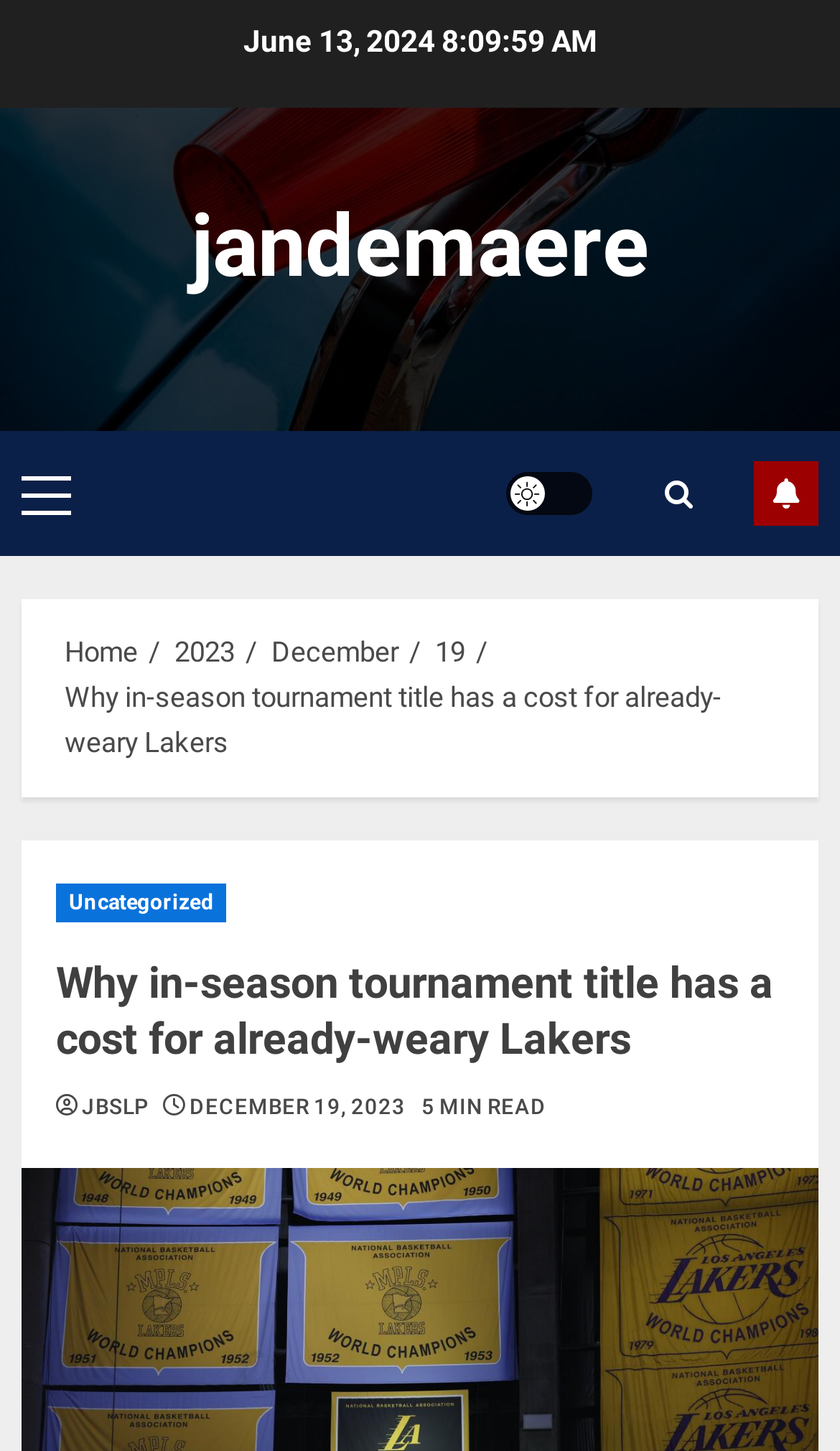Please identify the bounding box coordinates of the element I need to click to follow this instruction: "Read the article by jandemaere".

[0.227, 0.135, 0.773, 0.205]